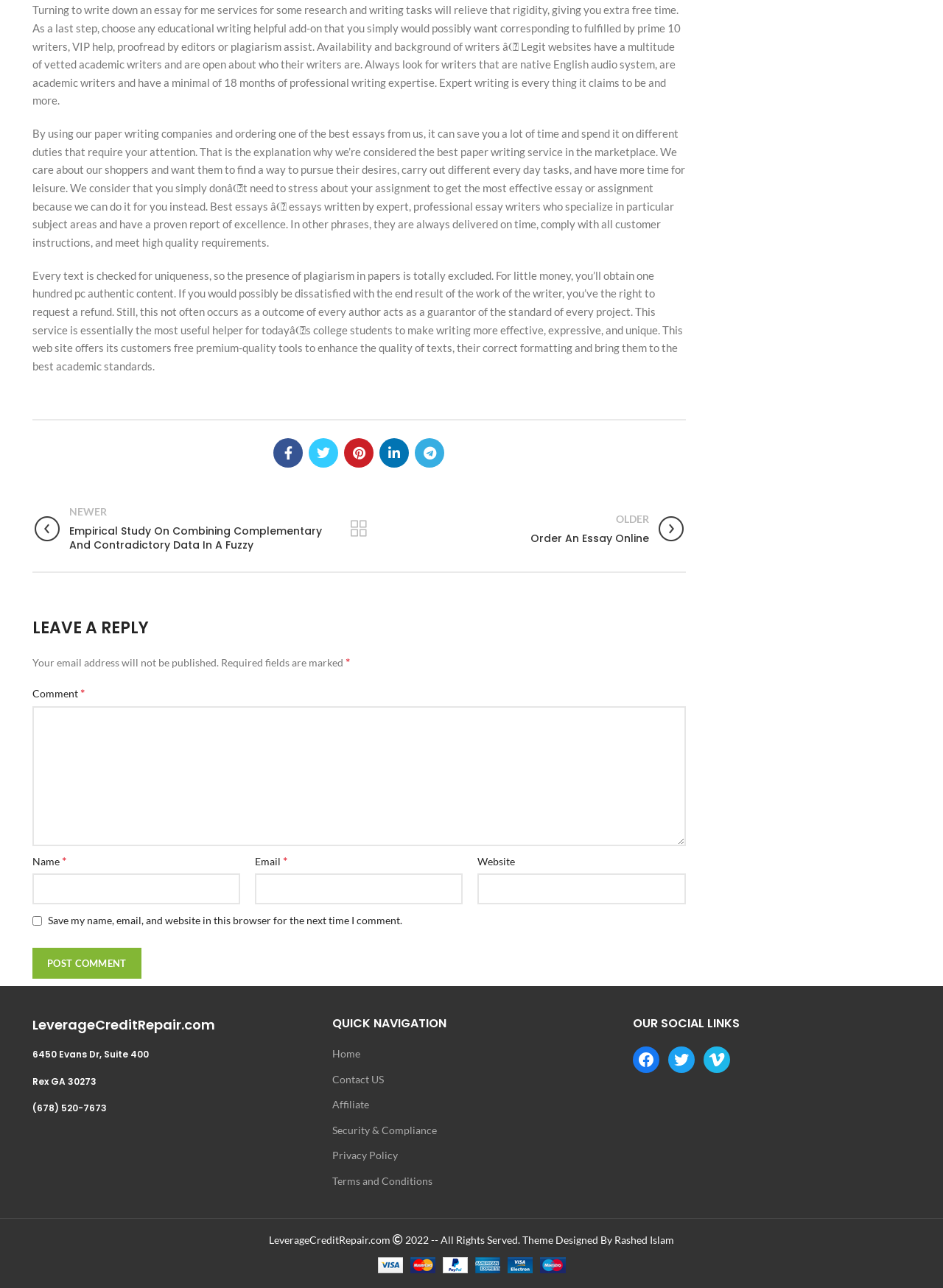Utilize the details in the image to thoroughly answer the following question: How can I contact the website owners?

The website provides contact information, including a phone number and an address, which can be found at the bottom of the webpage. The address is 6450 Evans Dr, Suite 400, Rex GA 30273, and the phone number is (678) 520-7673.